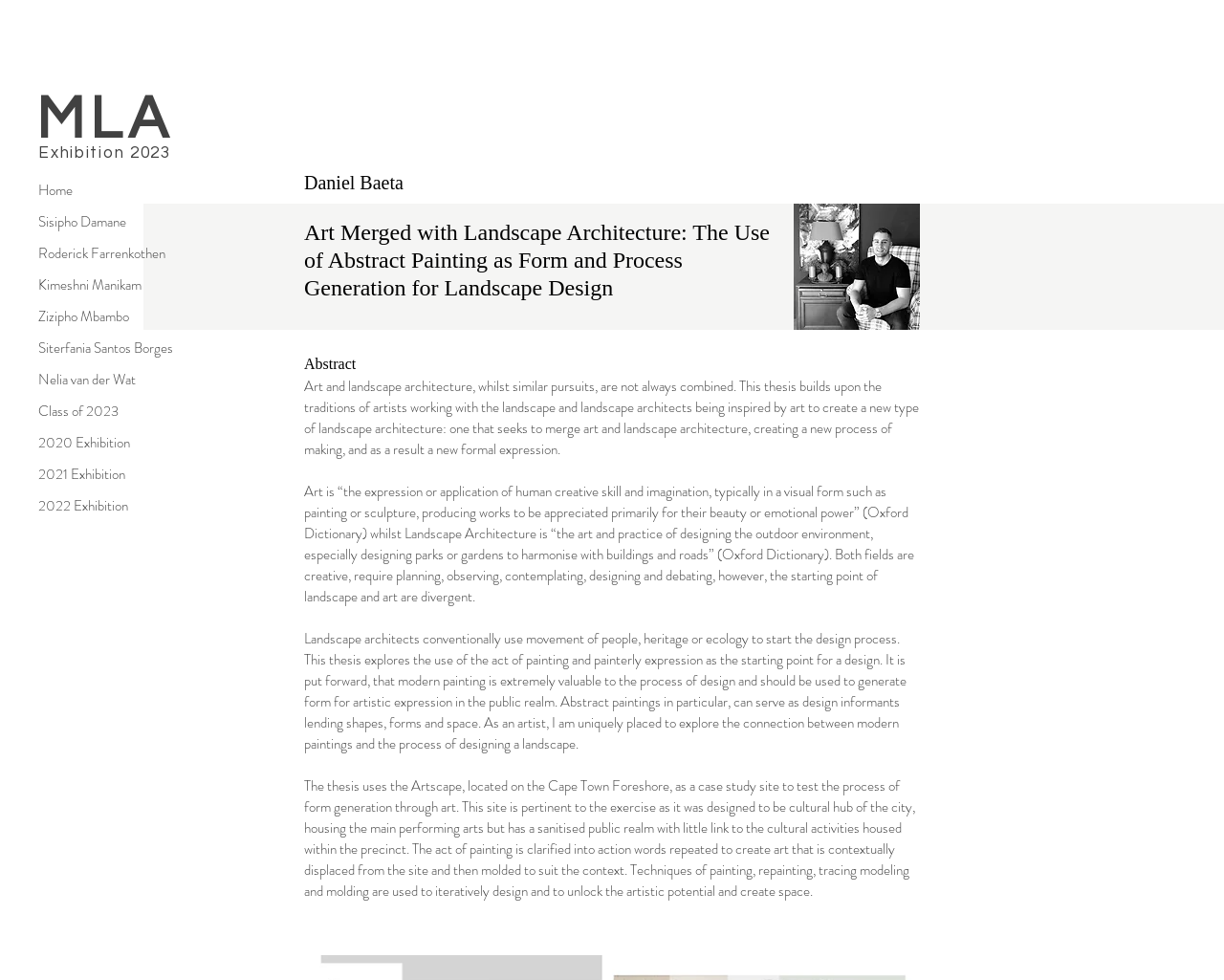Identify the bounding box for the UI element that is described as follows: "2020 Exhibition".

[0.031, 0.436, 0.158, 0.468]